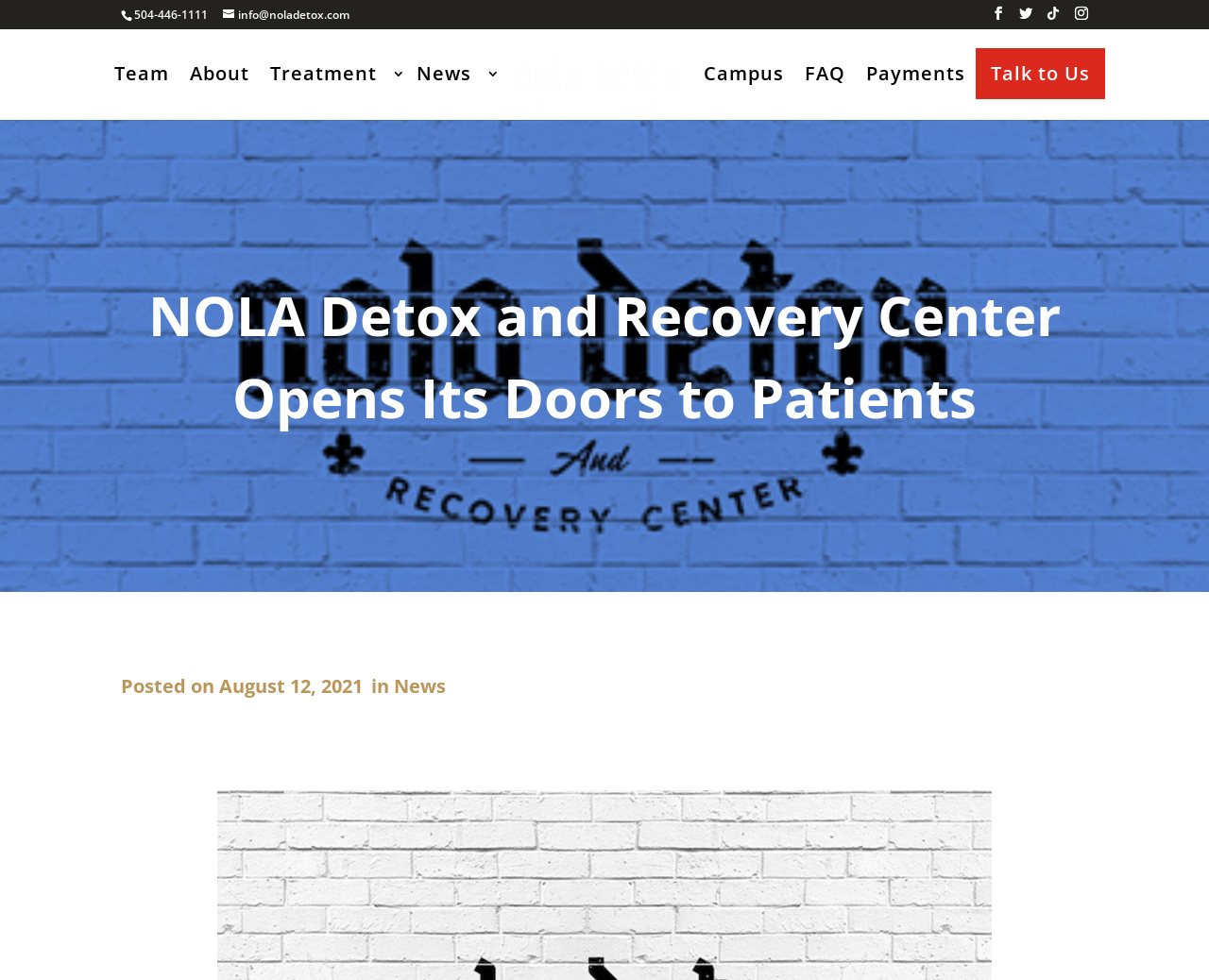Give a succinct answer to this question in a single word or phrase: 
How many main navigation links are available?

7